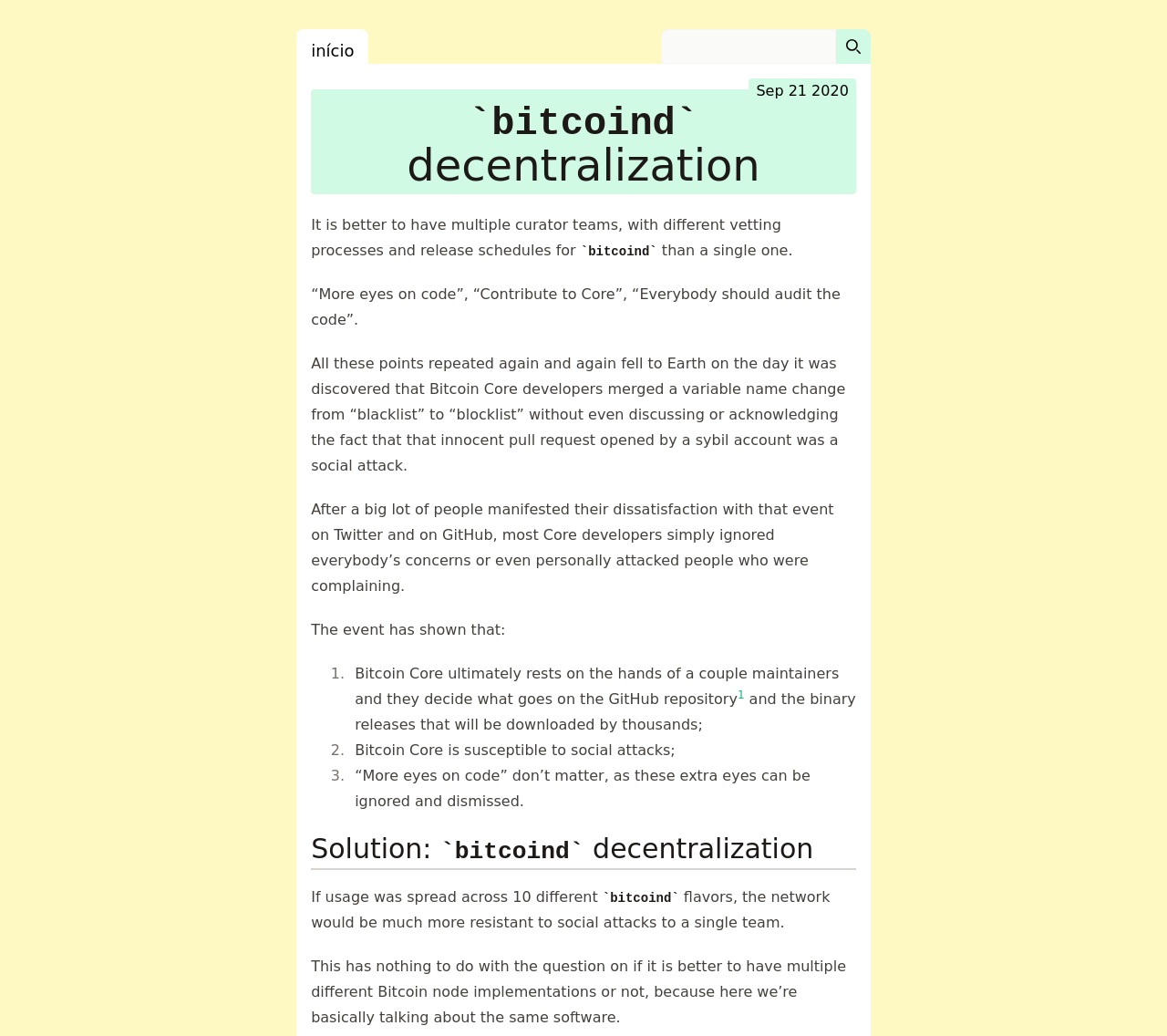Identify the bounding box coordinates for the UI element that matches this description: "início".

[0.267, 0.037, 0.304, 0.062]